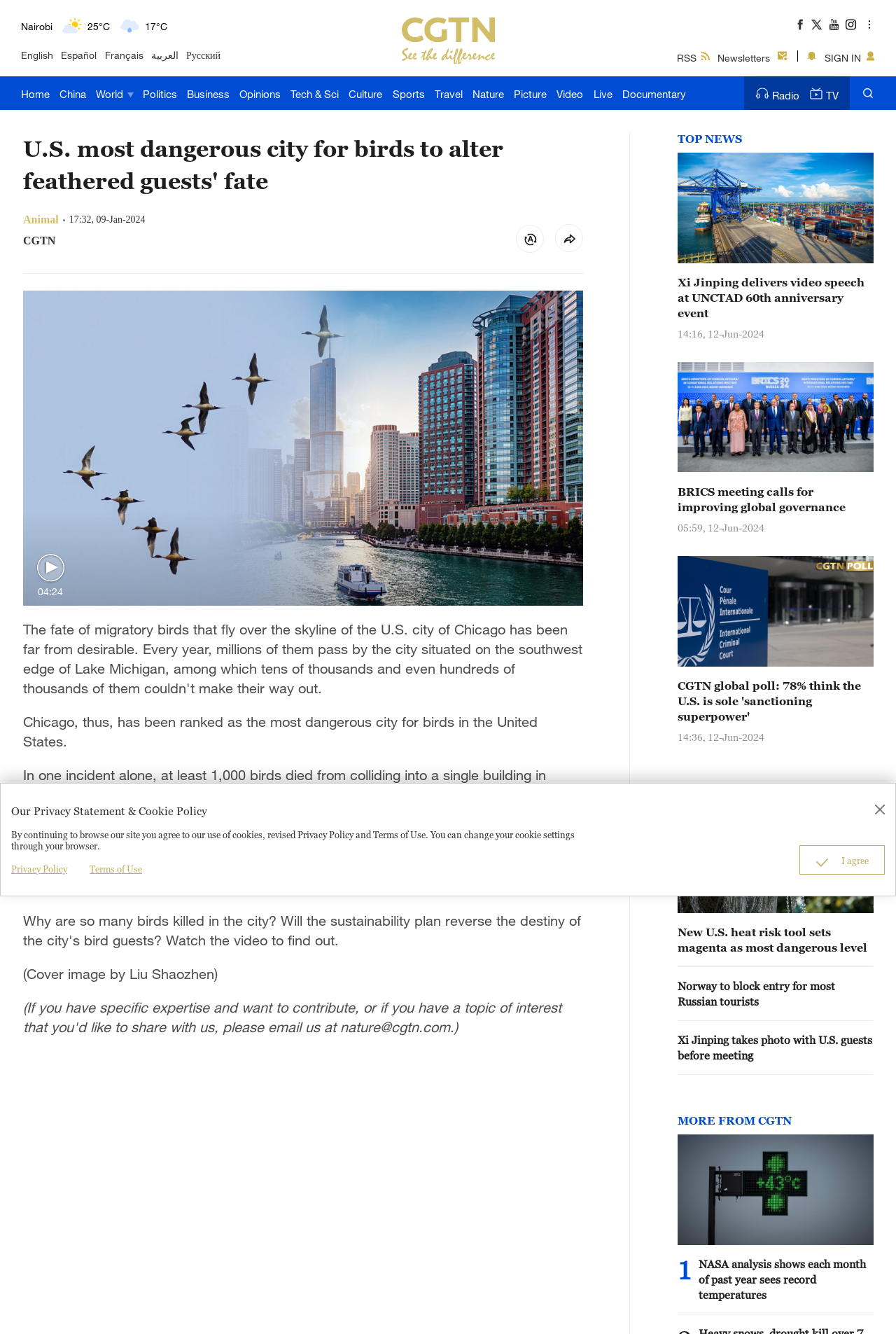What is the purpose of the link 'RSS'?
Please provide a single word or phrase as your answer based on the image.

To subscribe to news feed